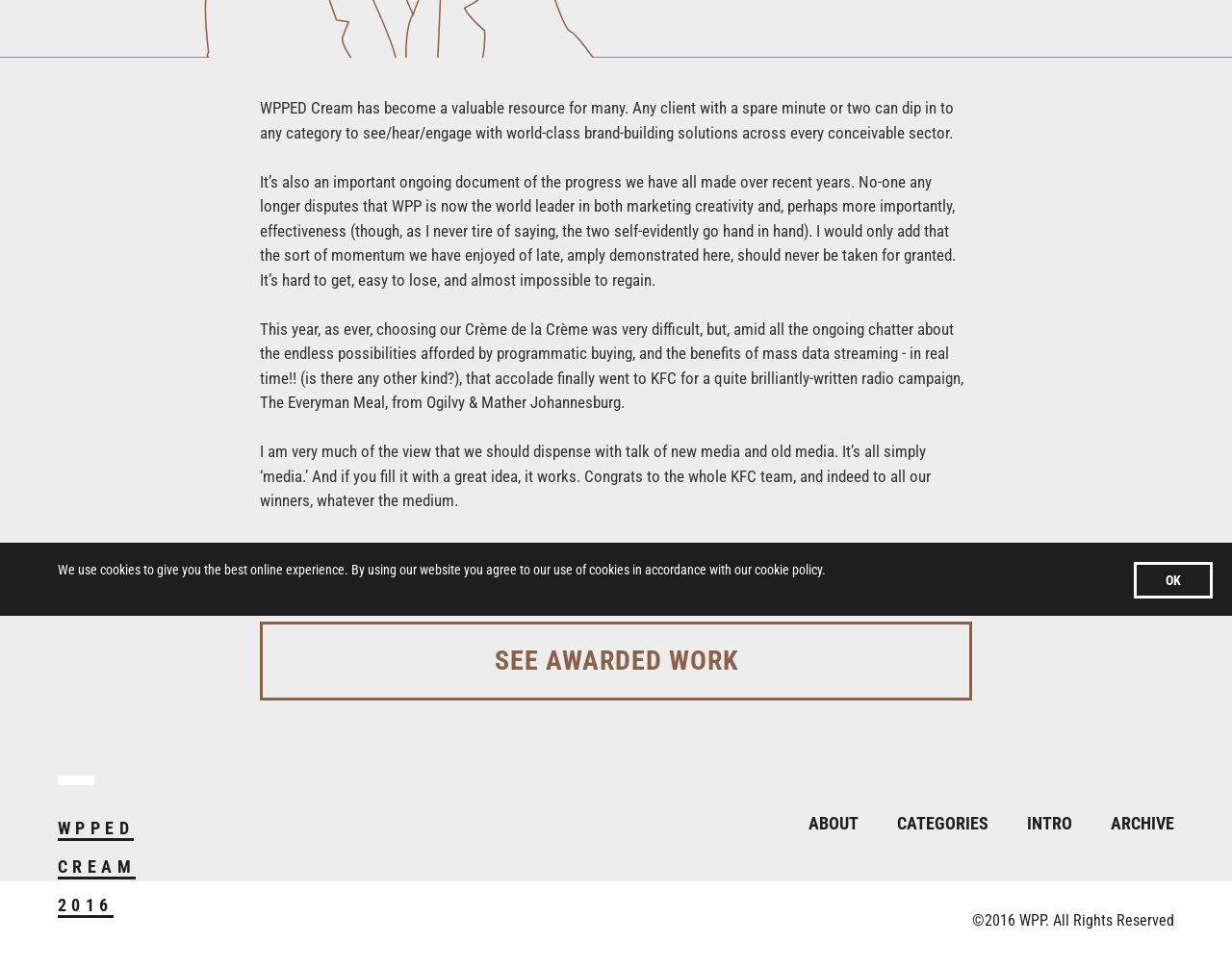Find the coordinates for the bounding box of the element with this description: "Ok".

[0.92, 0.581, 0.984, 0.618]